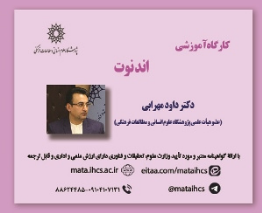Answer in one word or a short phrase: 
What is the color of the background in the graphic?

Soft pink